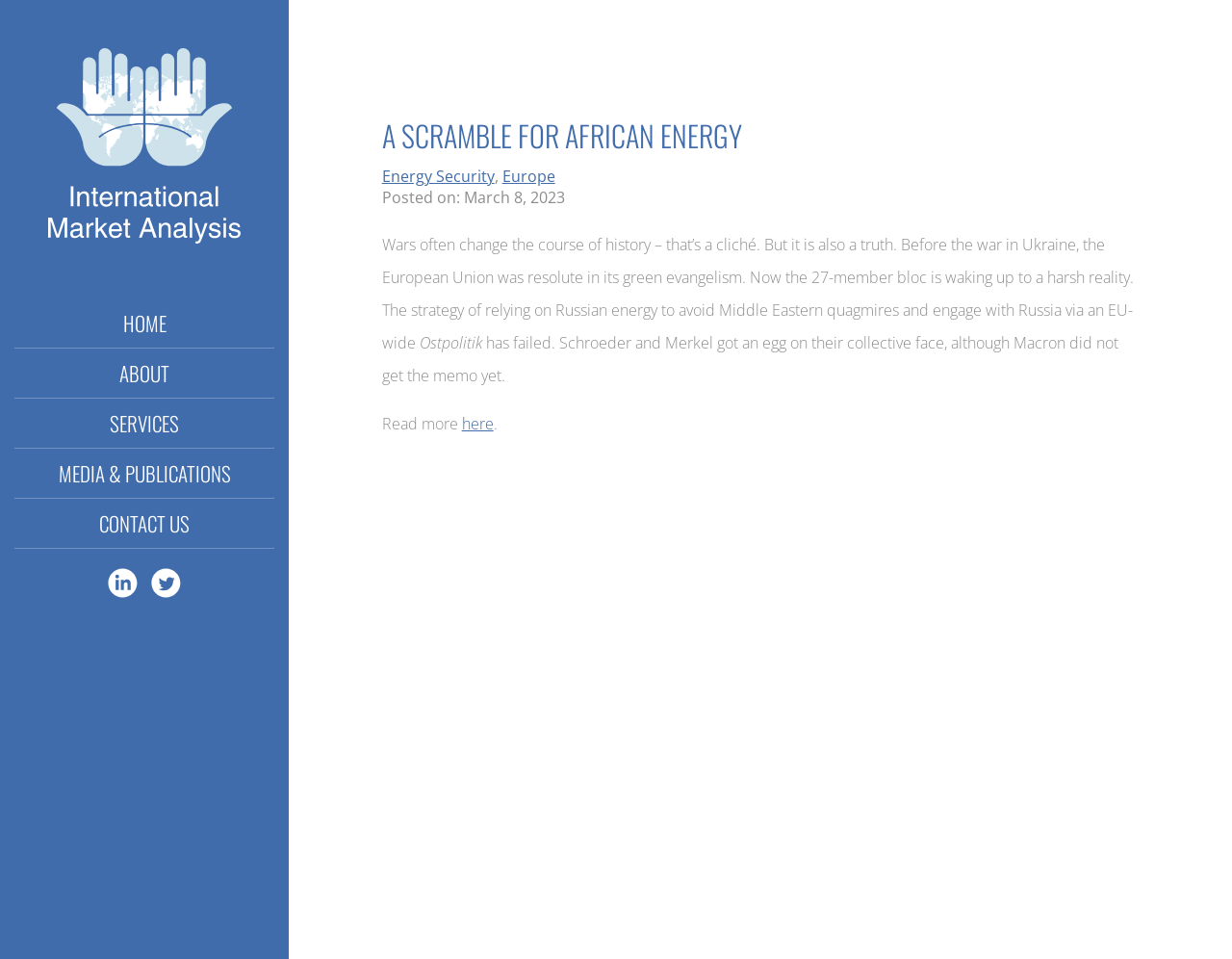Locate the coordinates of the bounding box for the clickable region that fulfills this instruction: "Go to the Home page".

None